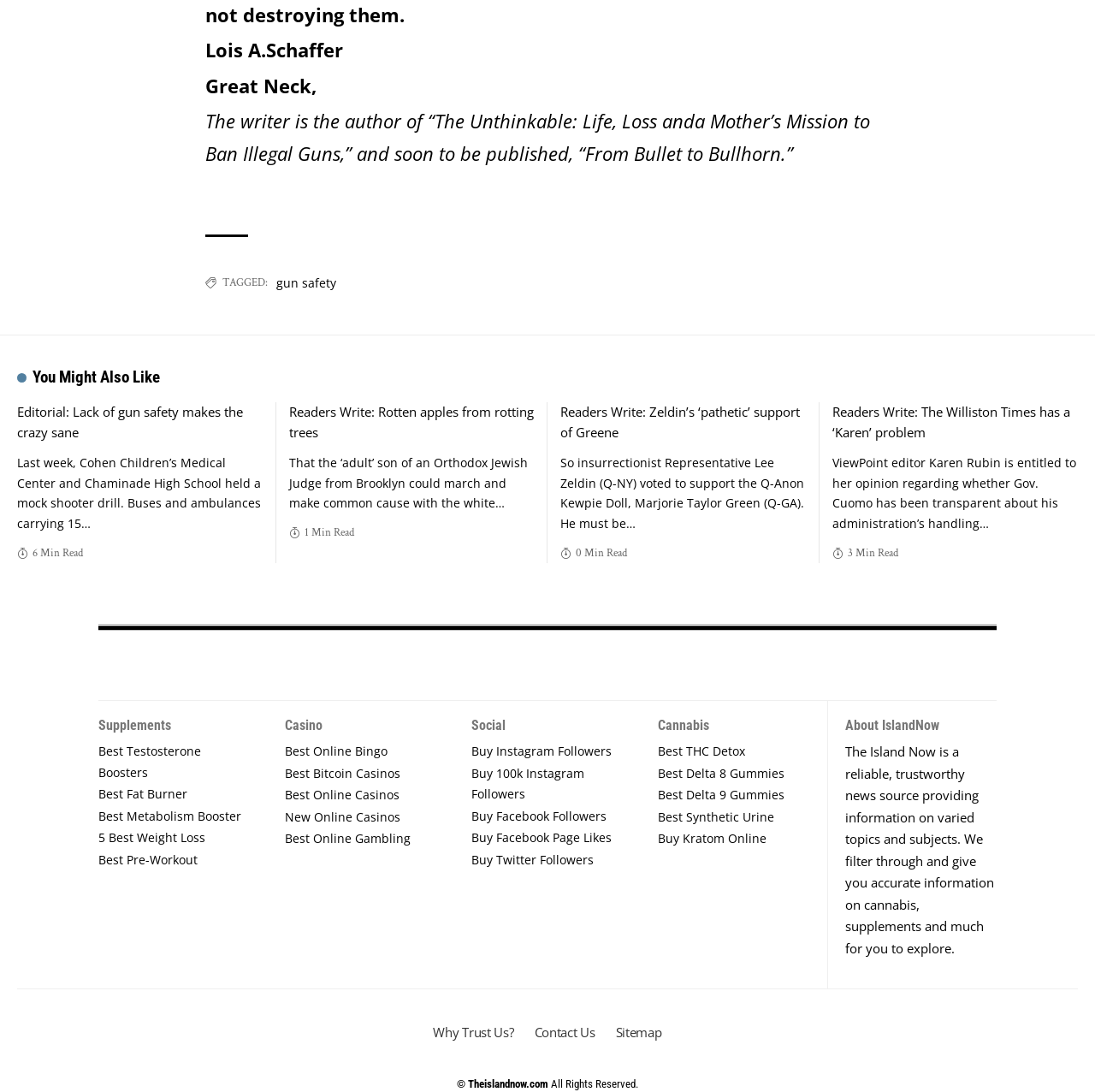Find the bounding box of the element with the following description: "Buy 100k Instagram Followers". The coordinates must be four float numbers between 0 and 1, formatted as [left, top, right, bottom].

[0.43, 0.721, 0.57, 0.772]